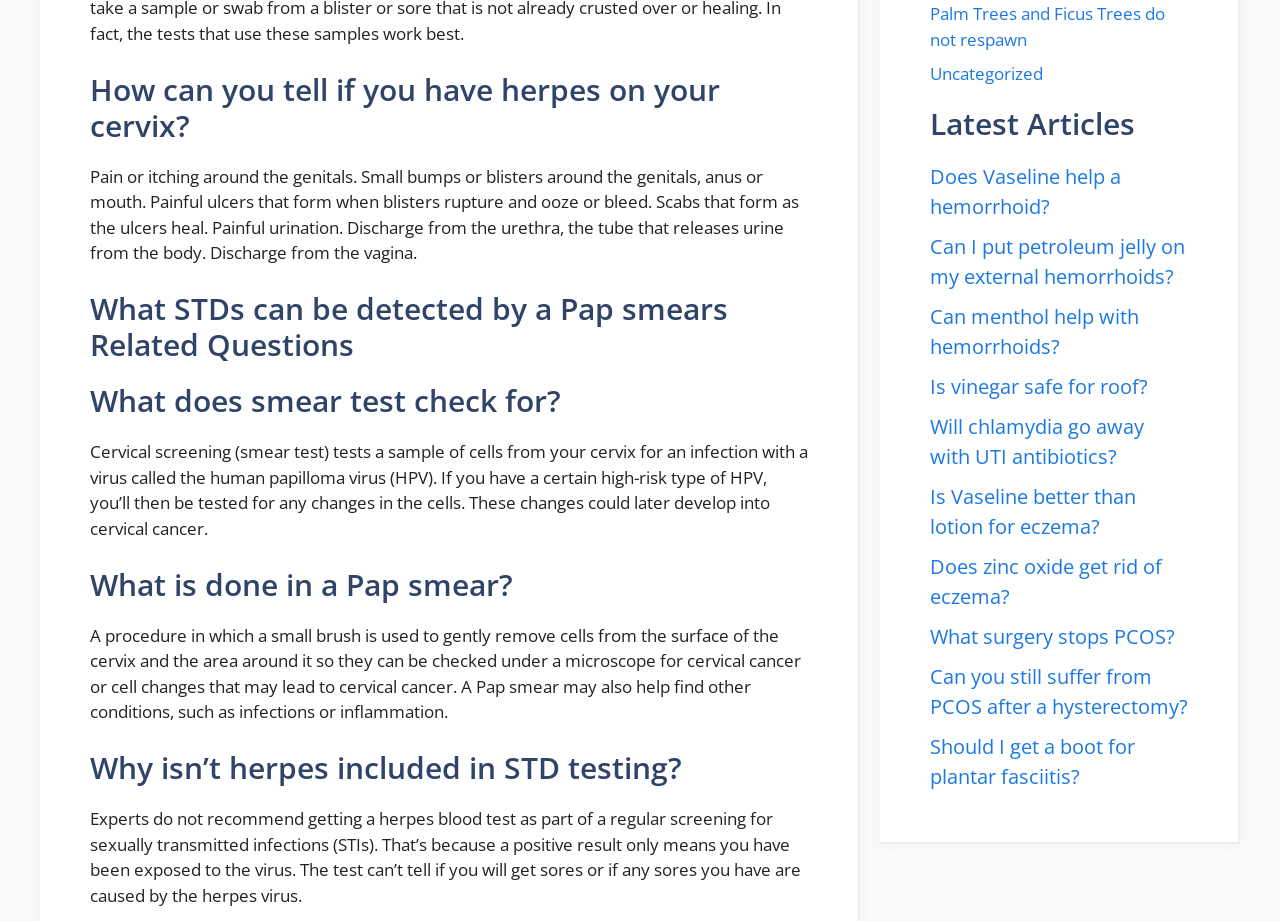Determine the bounding box for the UI element described here: "Uncategorized".

[0.727, 0.067, 0.815, 0.092]